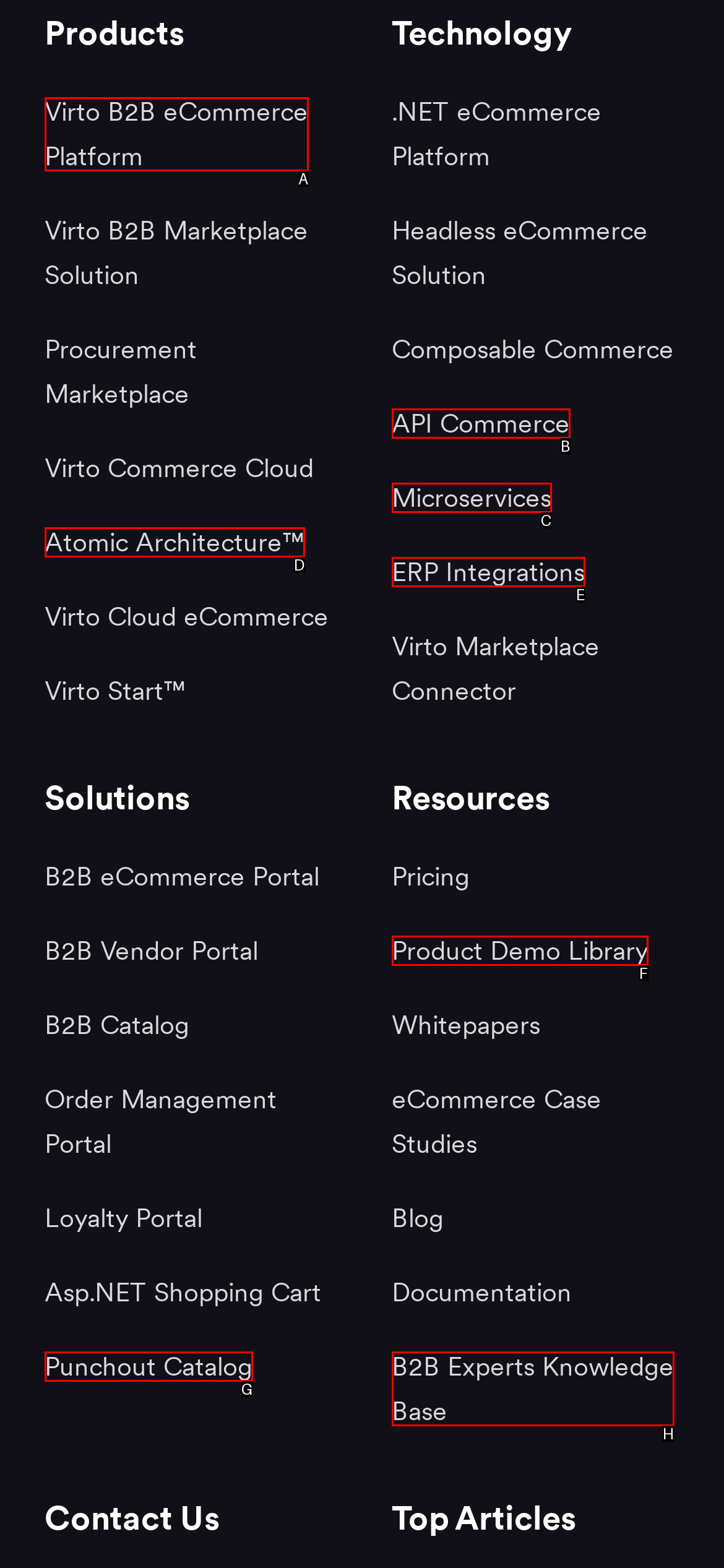Please indicate which HTML element to click in order to fulfill the following task: Click on Virto B2B eCommerce Platform Respond with the letter of the chosen option.

A